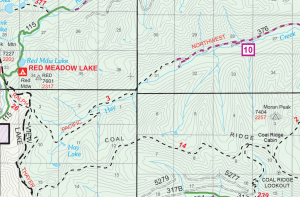Elaborate on all the elements present in the image.

The image features a detailed section of a topographic map that illustrates the terrain and various landmarks in a mountainous area. Prominently, the map indicates Red Meadow Lake, which is marked in red, alongside directional markers and elevation points. In the upper right corner, the marker "10" denotes a specific point of interest. The map includes contours, delineating elevations, and features like creeks and trails, essential for outdoor enthusiasts exploring this northwestern region of Montana. This map aids in planning hiking or trail adventures, showcasing the rich outdoor opportunities available in the Flathead Valley.